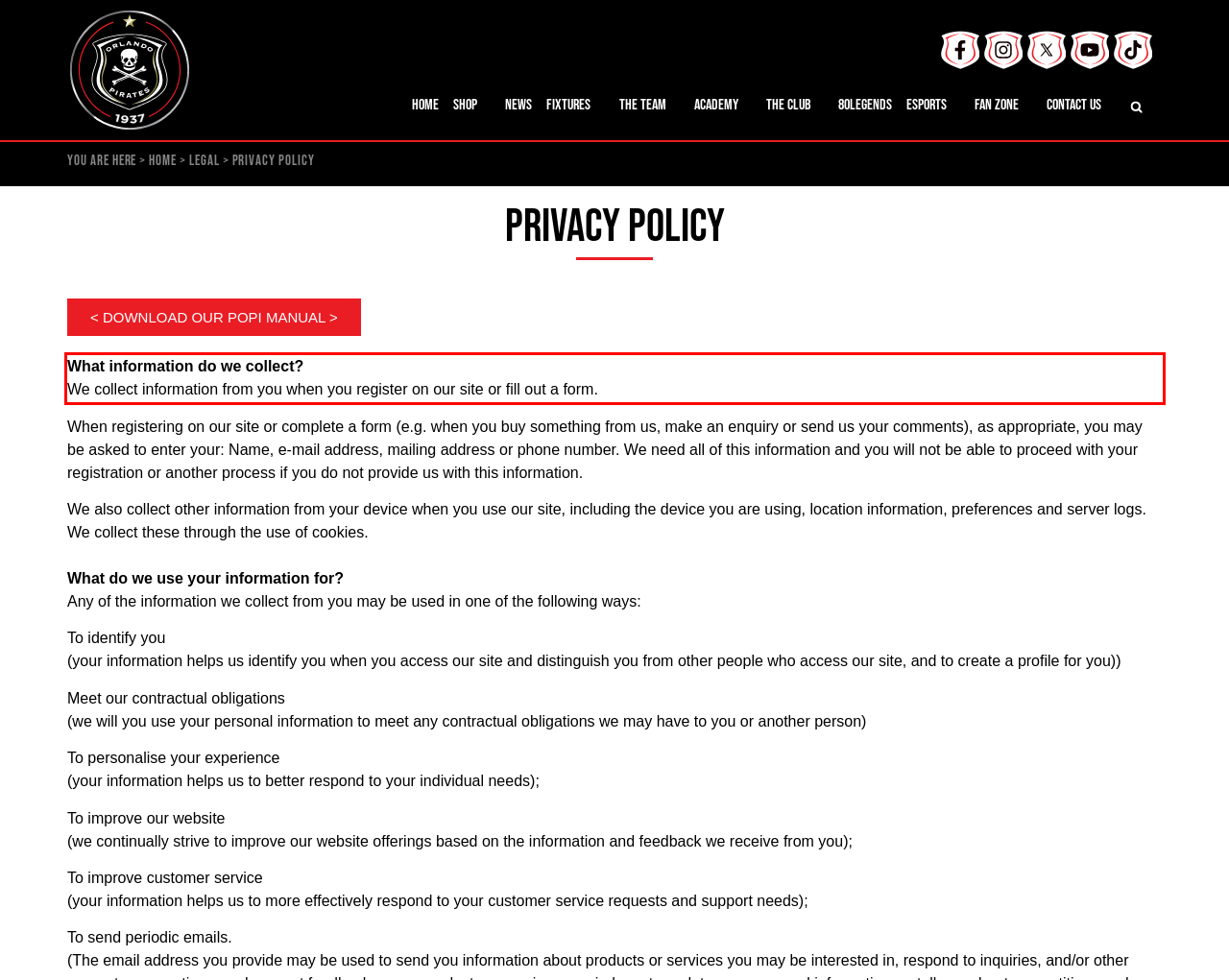You have a screenshot of a webpage with a UI element highlighted by a red bounding box. Use OCR to obtain the text within this highlighted area.

What information do we collect? We collect information from you when you register on our site or fill out a form.